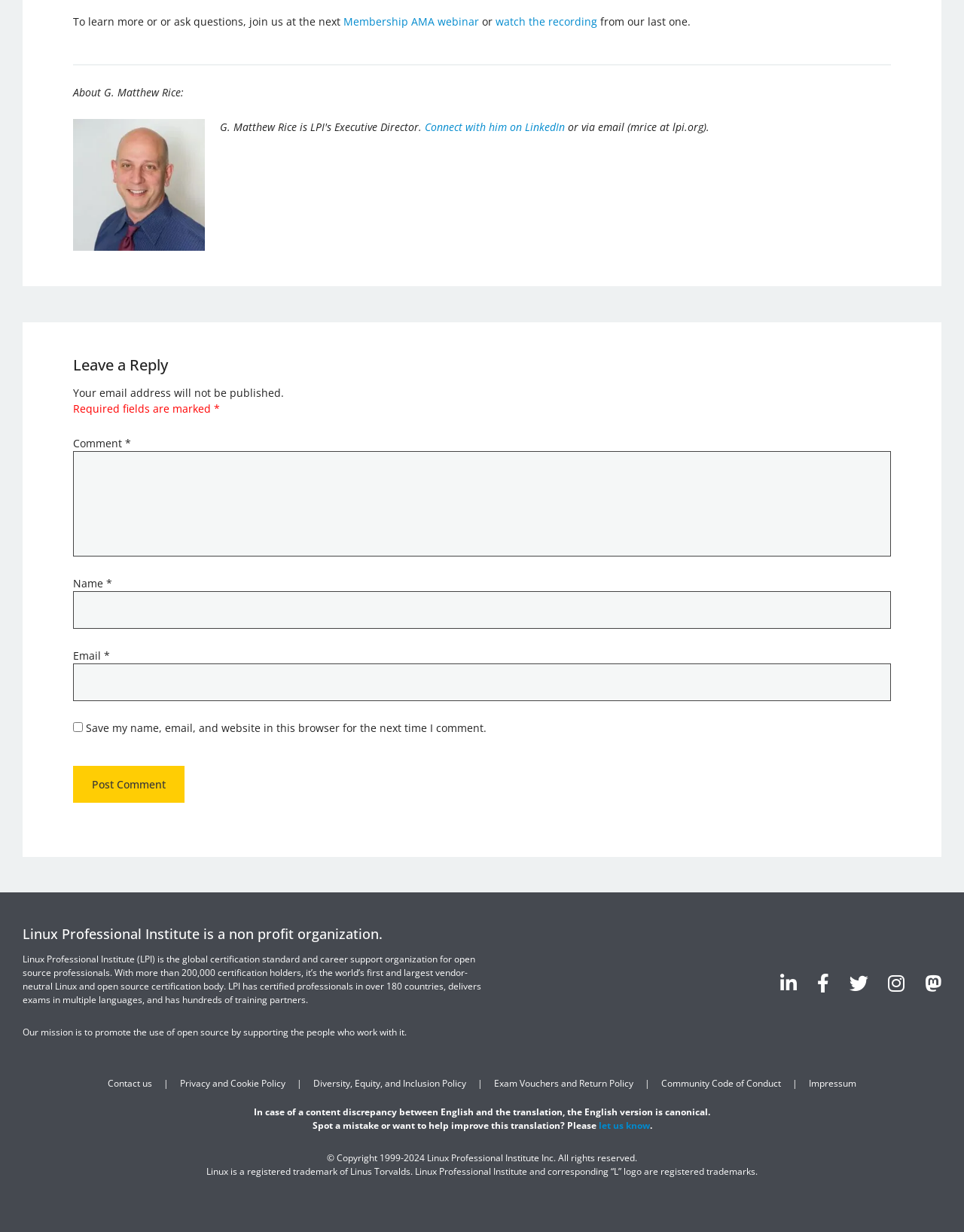What is the purpose of the 'Post Comment' button?
Can you provide an in-depth and detailed response to the question?

I inferred the purpose of the button by its location below the comment text box and the required fields for name and email, indicating that it is used to submit a comment.